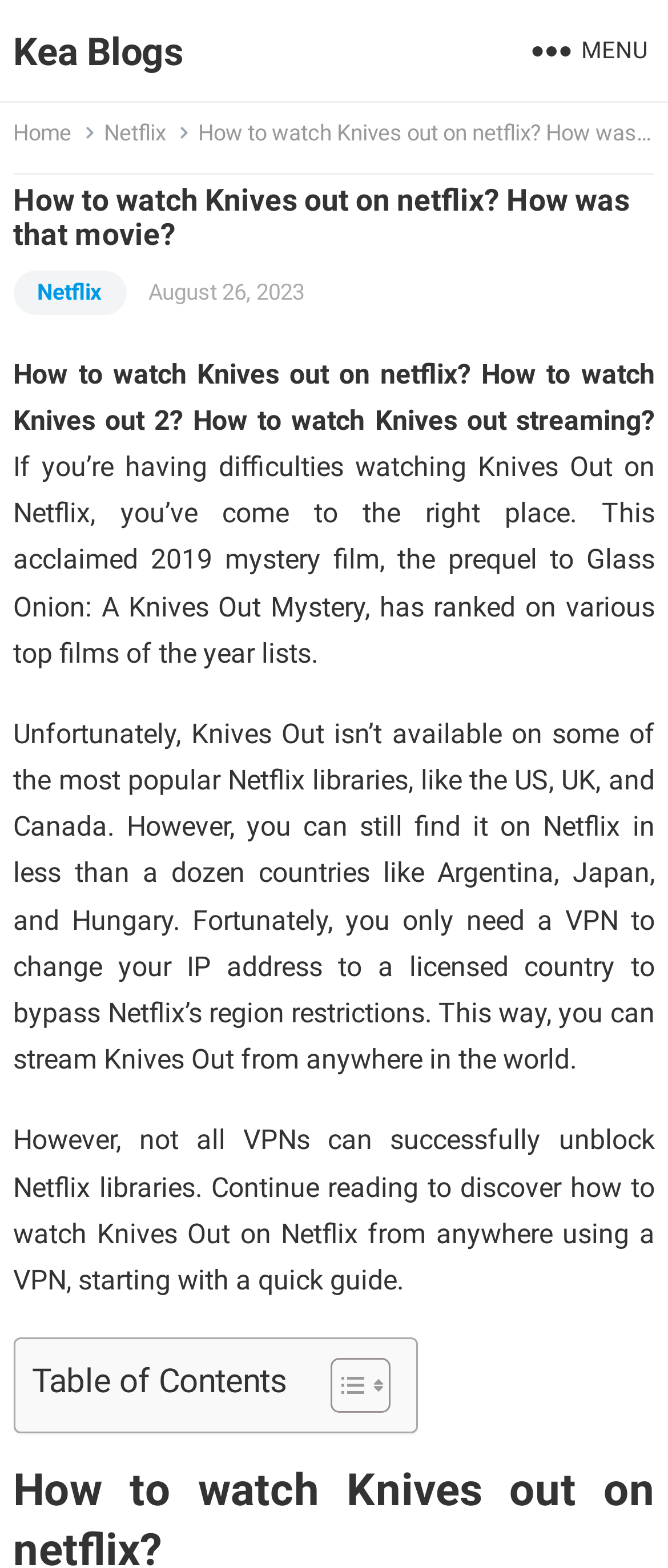Provide the bounding box coordinates of the HTML element this sentence describes: "Kea Blogs". The bounding box coordinates consist of four float numbers between 0 and 1, i.e., [left, top, right, bottom].

[0.02, 0.0, 0.274, 0.066]